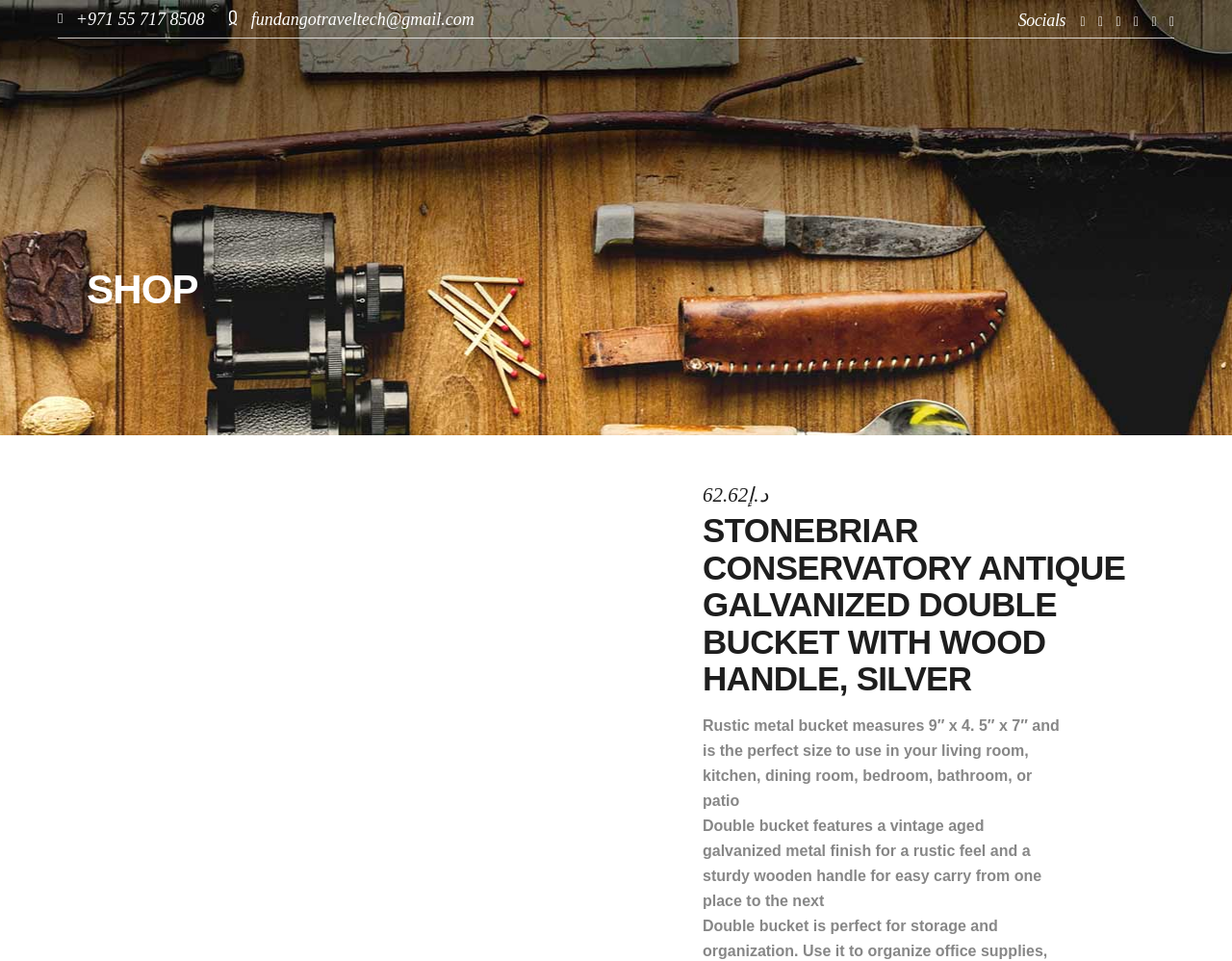Please answer the following question using a single word or phrase: What is the price of the product?

د.إ 62.62